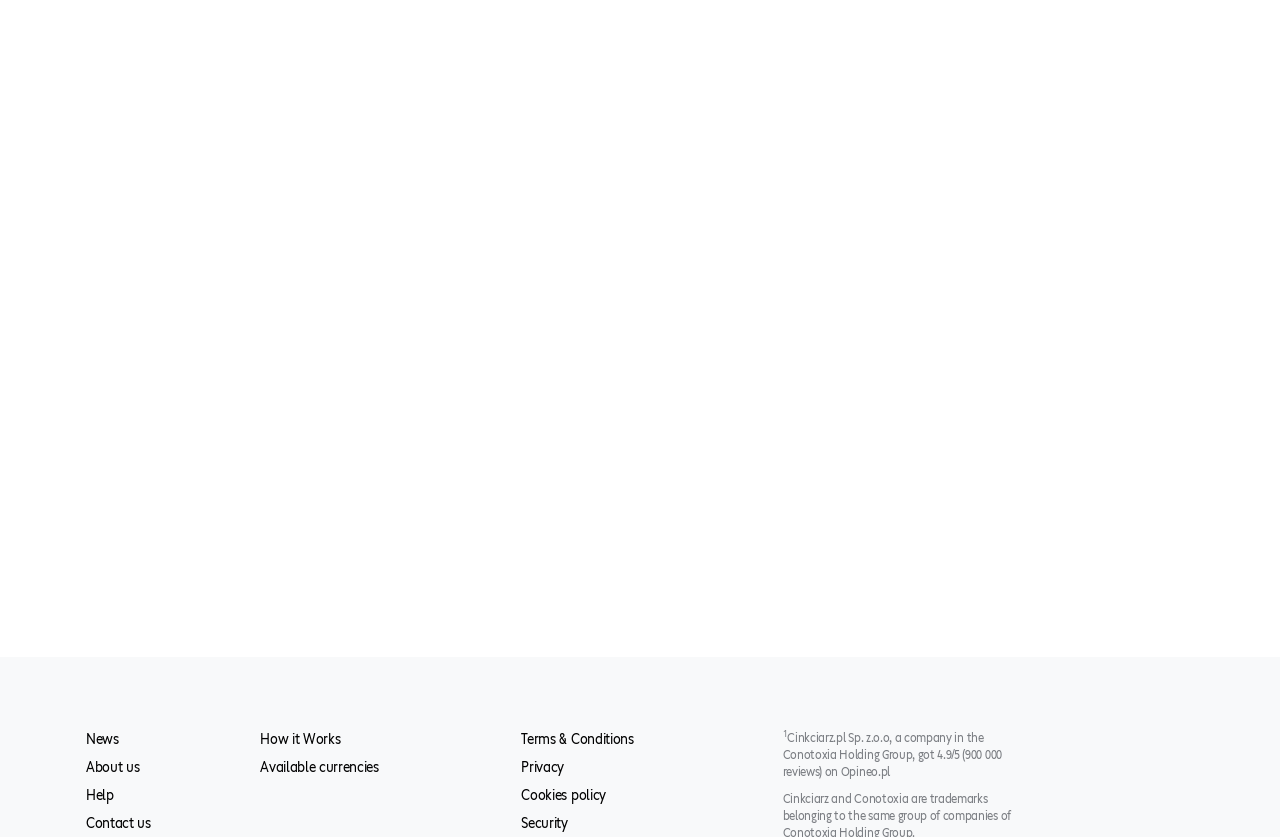Refer to the image and answer the question with as much detail as possible: What is the rating of this company on Opineo.pl?

The rating can be found at the bottom of the webpage, where it is mentioned as 'Cinkciarz.pl Sp. z.o.o, a company in the Conotoxia Holding Group, got 4.9/5 (900 000 reviews) on Opineo.pl'.